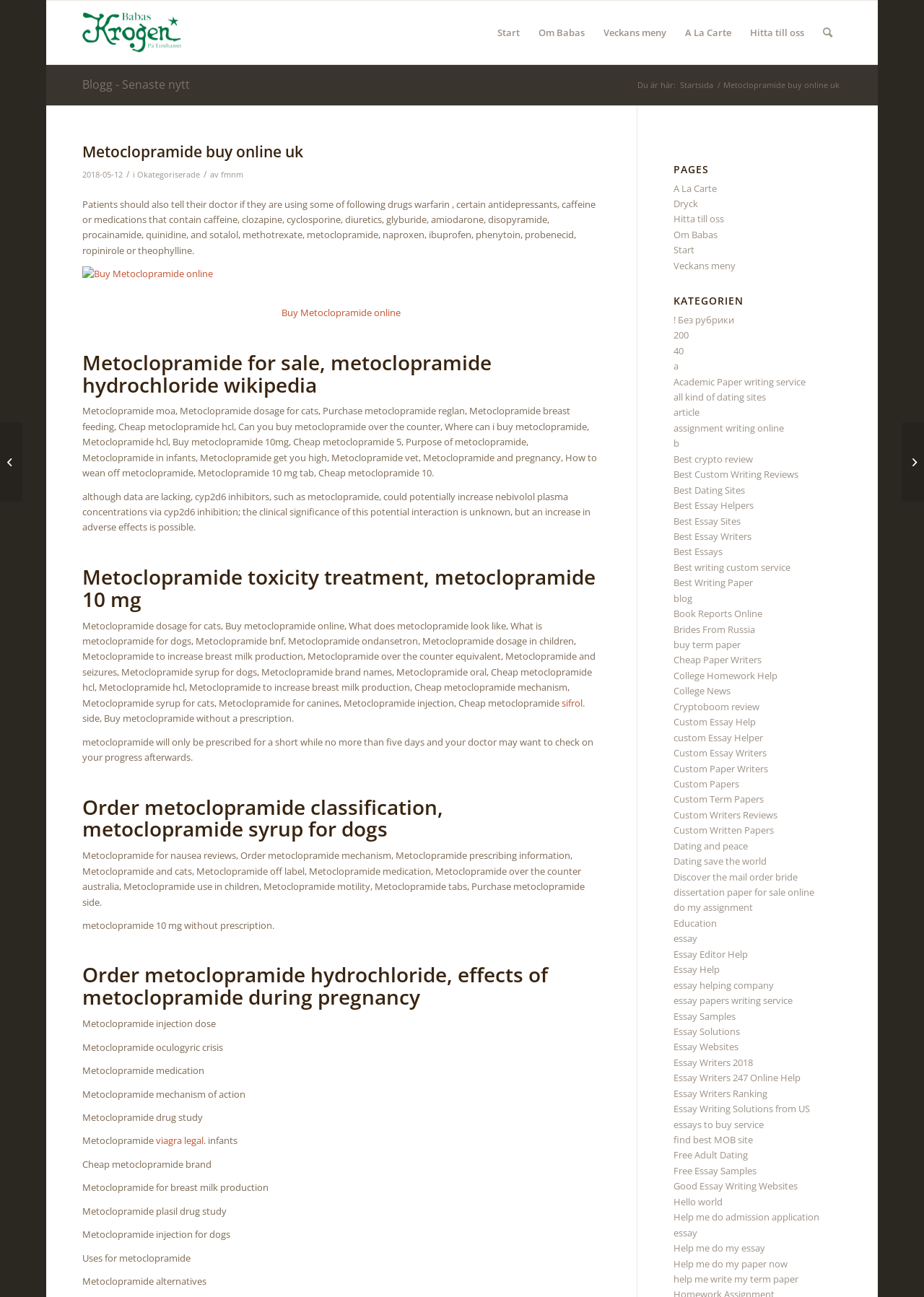Can you find the bounding box coordinates for the element that needs to be clicked to execute this instruction: "Click on the 'Sök' button"? The coordinates should be given as four float numbers between 0 and 1, i.e., [left, top, right, bottom].

[0.88, 0.001, 0.911, 0.05]